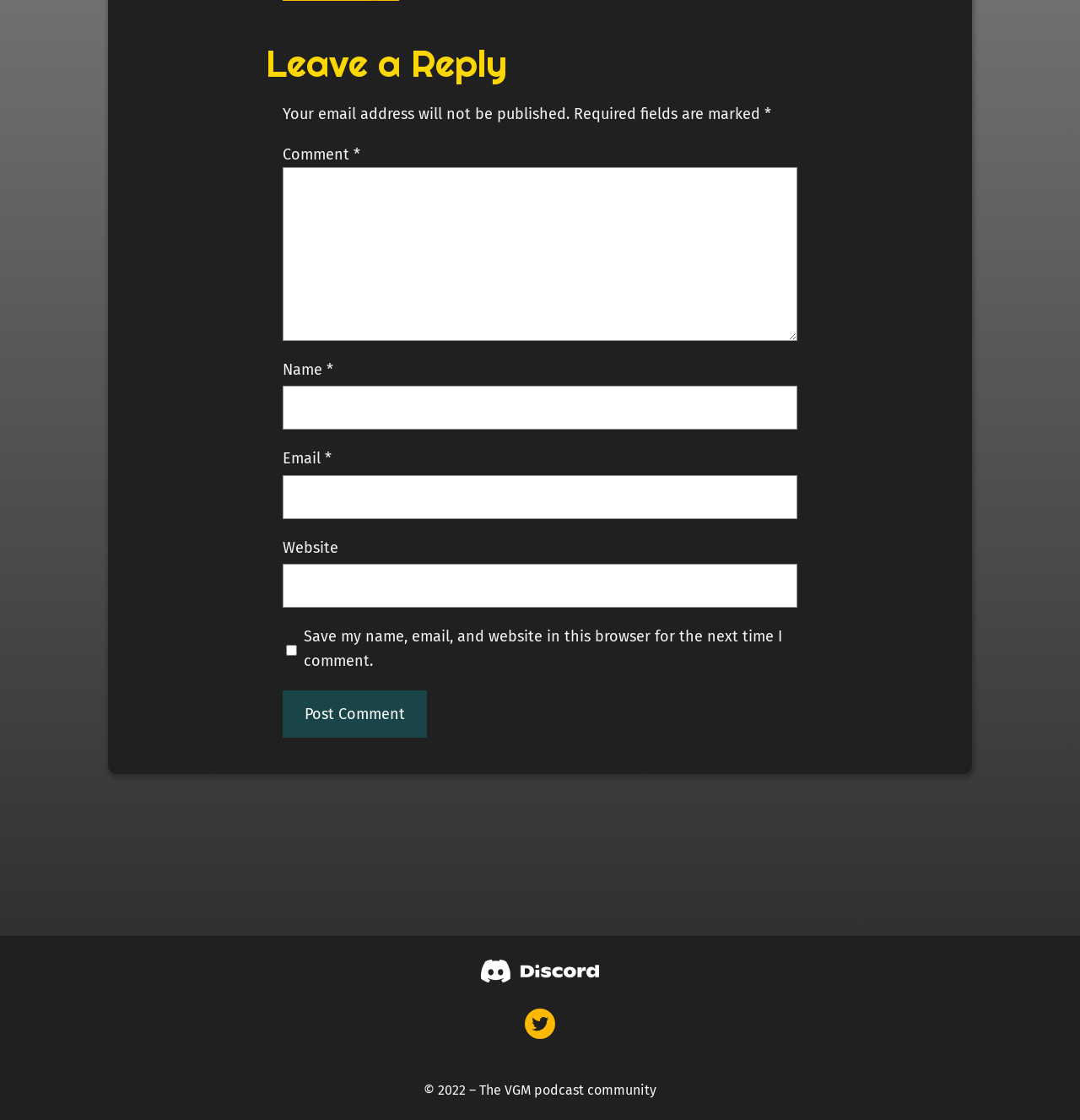Provide a thorough and detailed response to the question by examining the image: 
What is the purpose of the comment section?

The purpose of the comment section can be inferred from the heading 'Leave a Reply' and the presence of text fields for comment, name, email, and website, as well as a 'Post Comment' button.